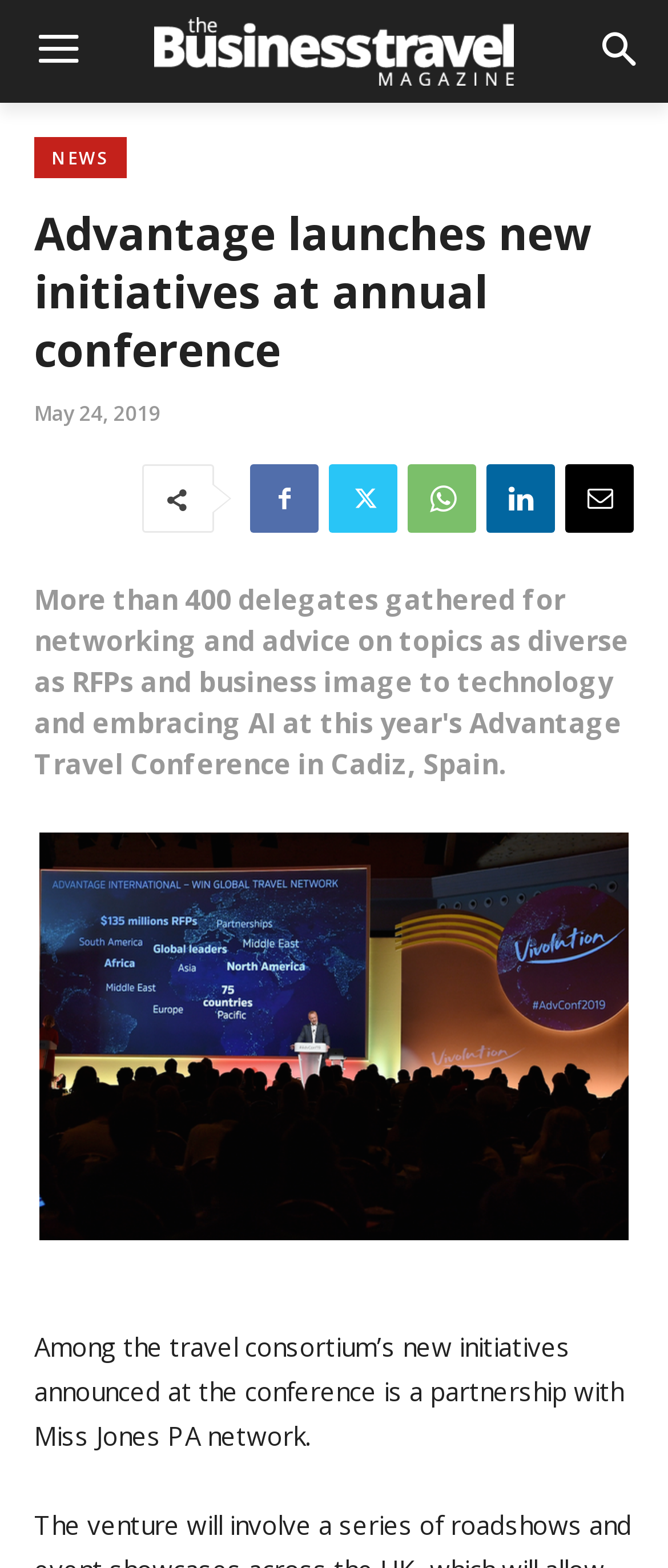What is the date of the article?
Based on the image, provide your answer in one word or phrase.

May 24, 2019